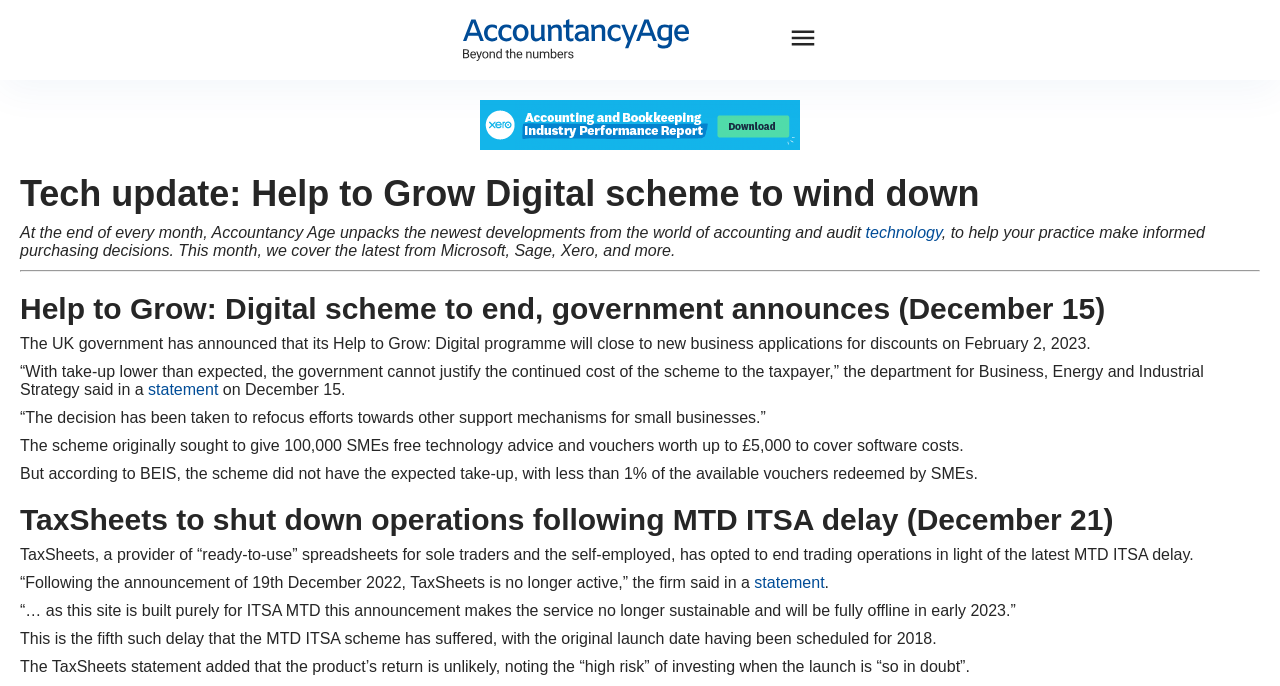Provide the bounding box coordinates of the UI element this sentence describes: "aria-label="Advertisement" title="3rd party ad content"".

[0.375, 0.146, 0.625, 0.219]